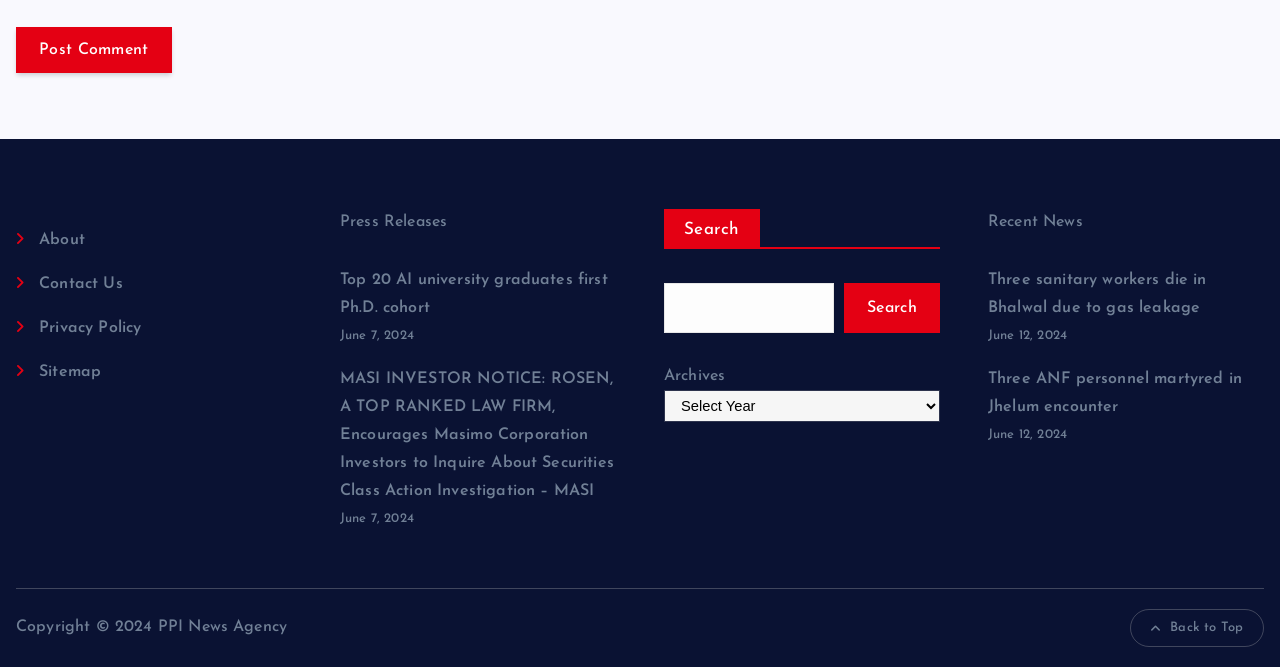Locate the bounding box coordinates of the clickable region to complete the following instruction: "View recent news."

[0.772, 0.321, 0.846, 0.345]